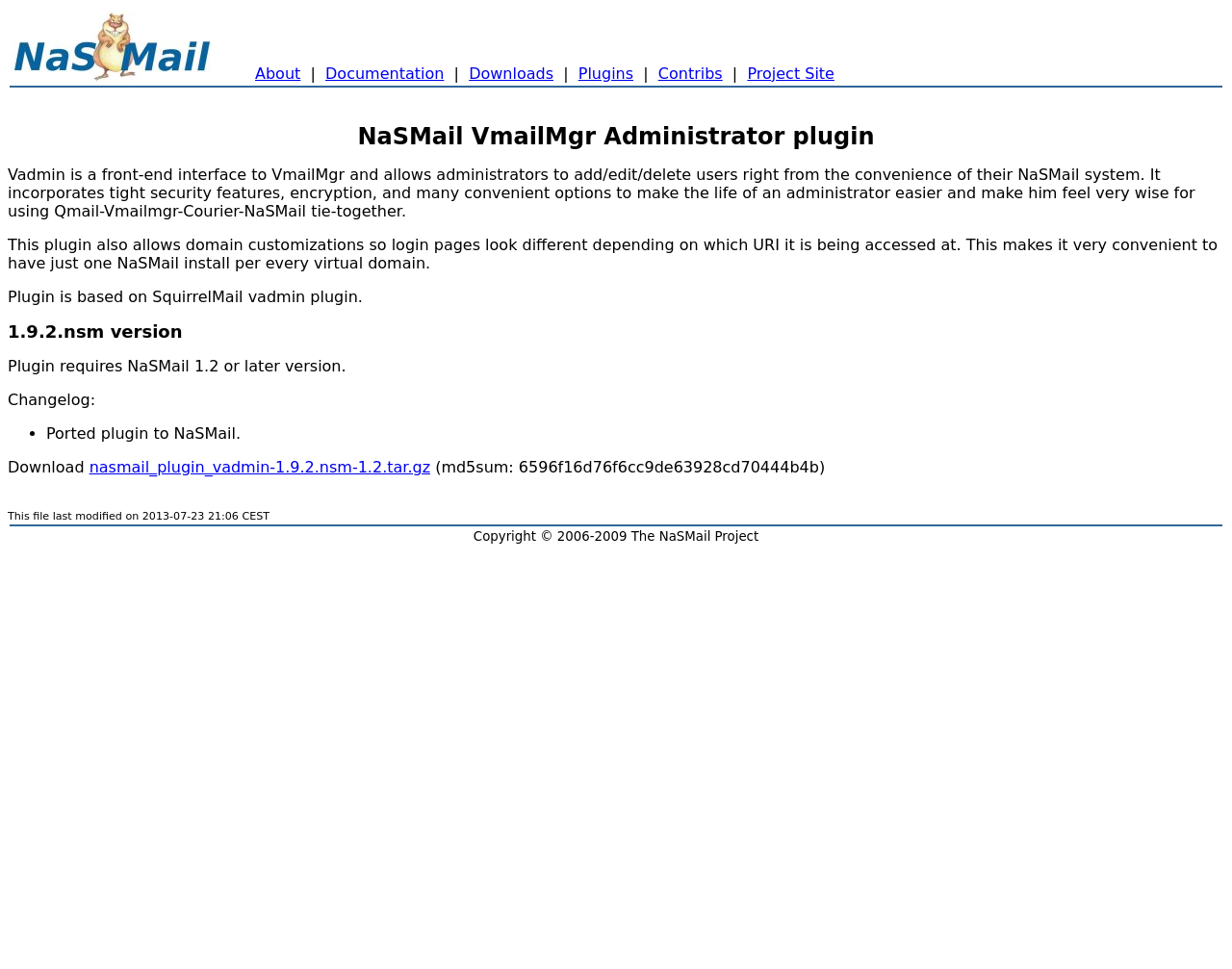What is the copyright year of the NaSMail Project?
Observe the image and answer the question with a one-word or short phrase response.

2006-2009